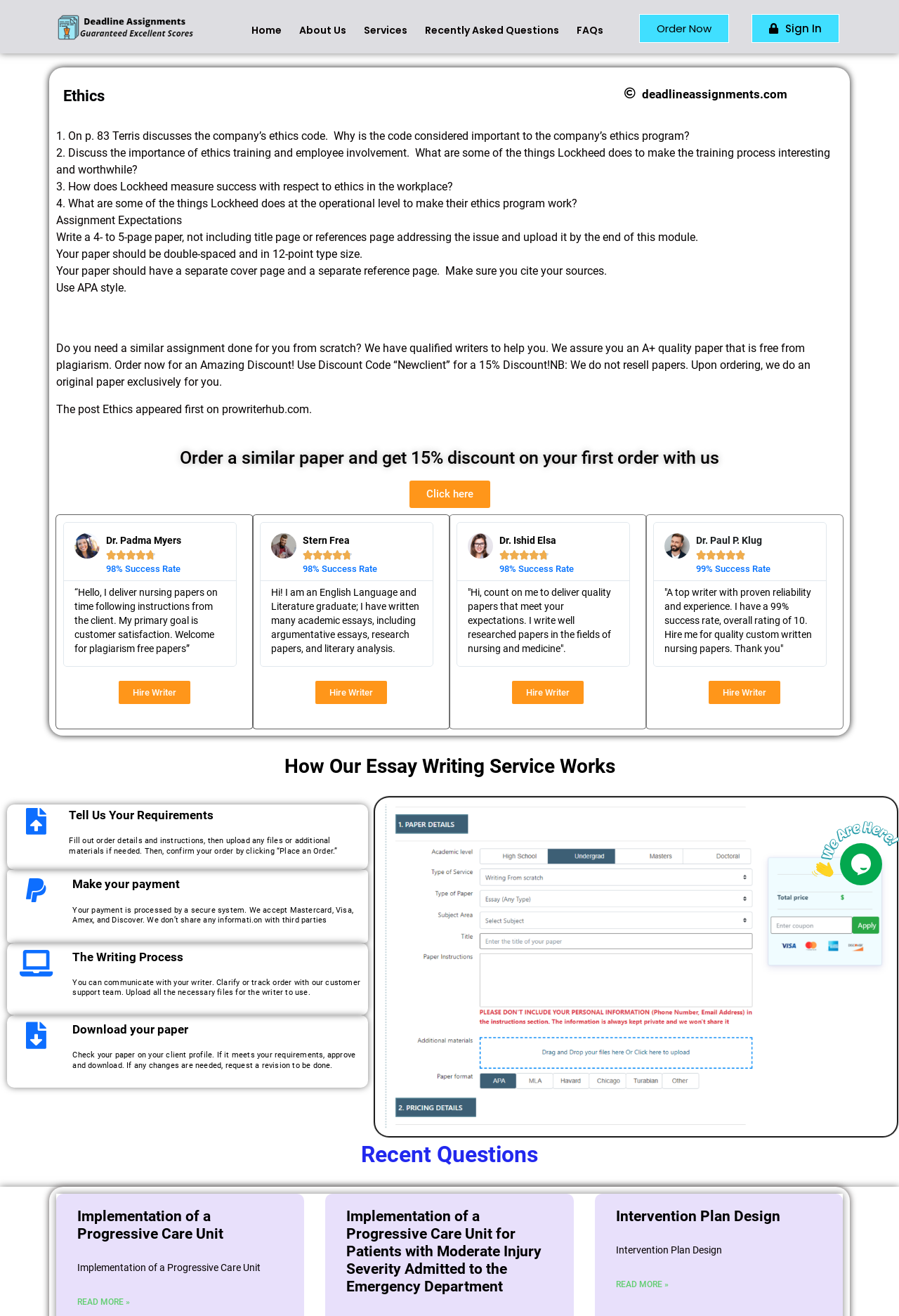Locate the bounding box coordinates of the area where you should click to accomplish the instruction: "Click on the 'Home' link".

[0.264, 0.011, 0.329, 0.035]